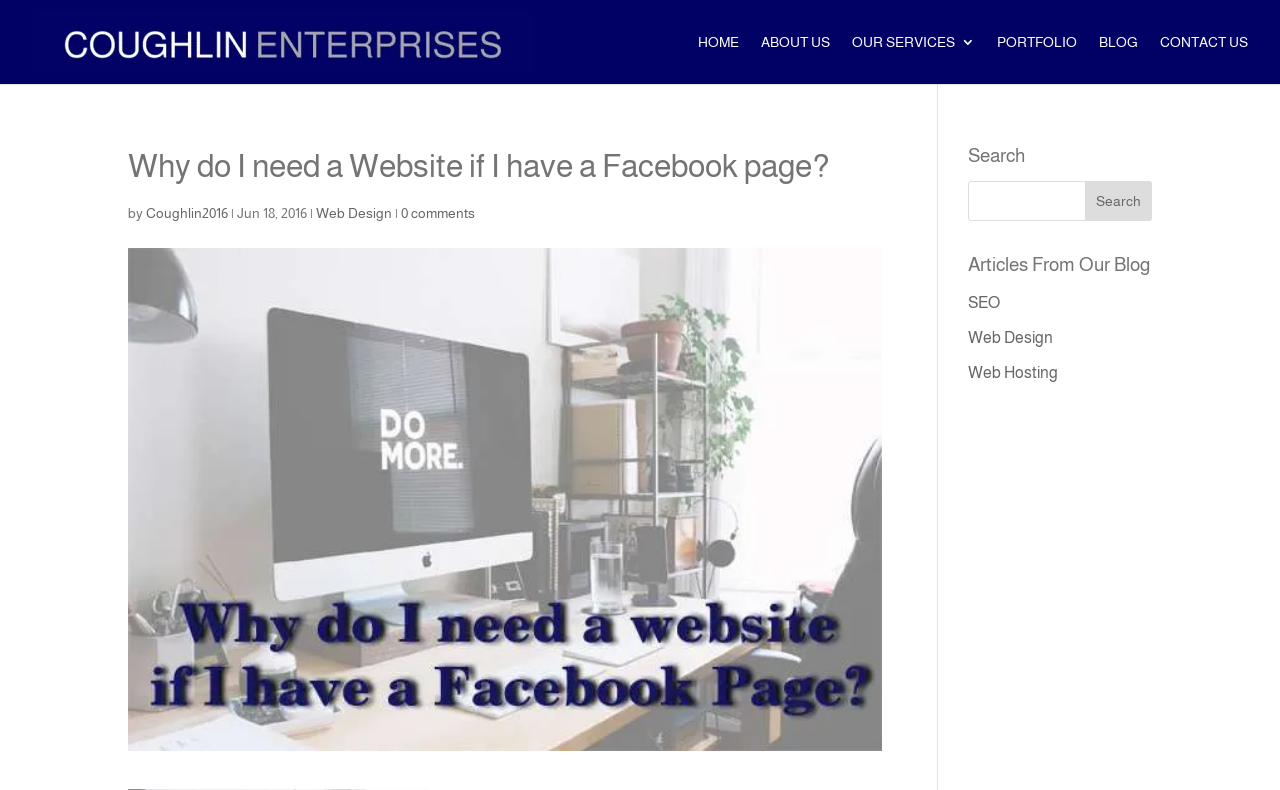Show the bounding box coordinates of the region that should be clicked to follow the instruction: "Click on the HOME link."

[0.545, 0.044, 0.577, 0.106]